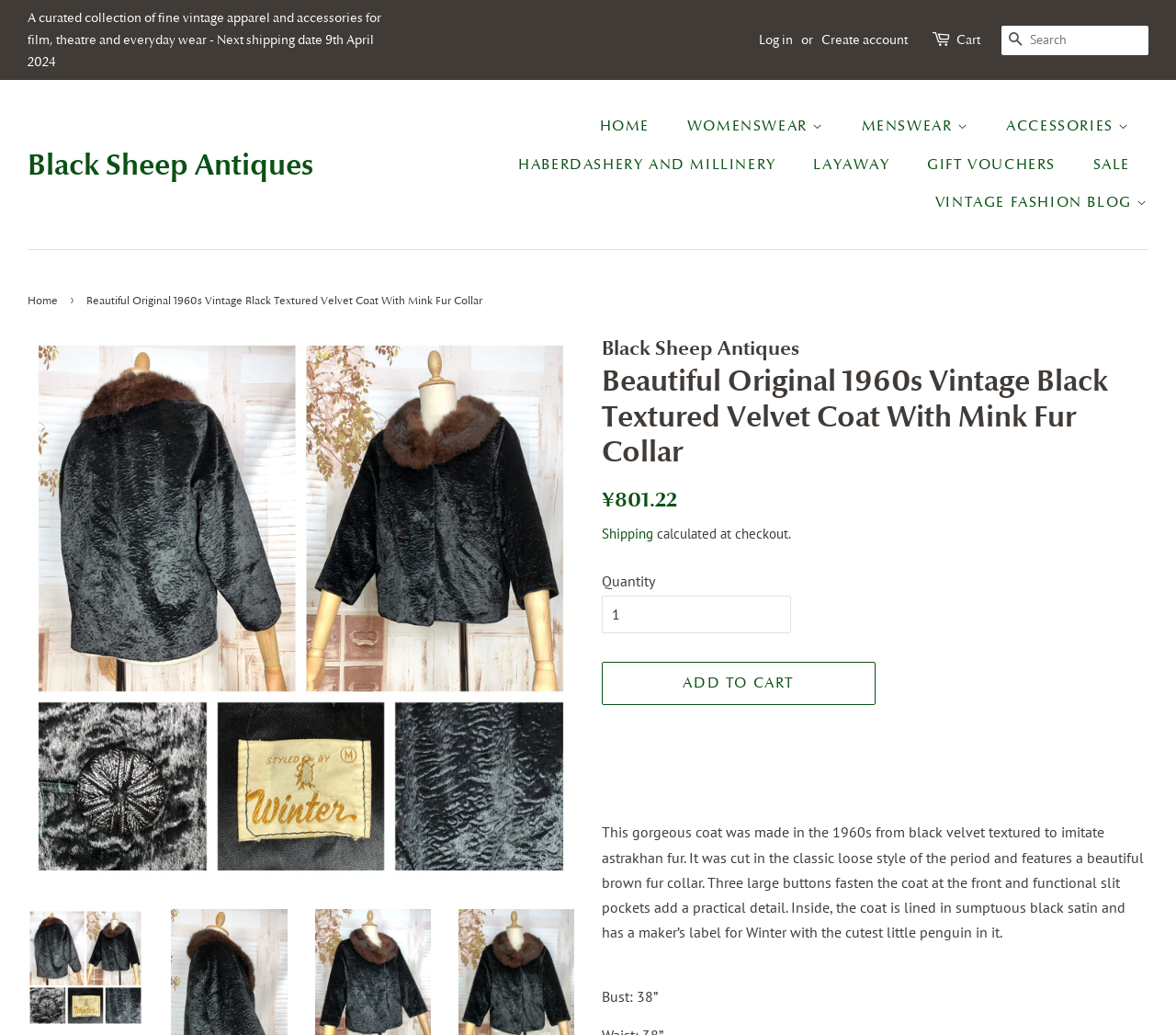Describe the webpage in detail, including text, images, and layout.

This webpage is an online vintage clothing store, specifically showcasing a 1960s black velvet coat with a mink fur collar. At the top, there is a navigation bar with links to various categories, including "Womenswear", "Menswear", "Accessories", and more. Below the navigation bar, there is a search bar and a cart icon.

The main content of the page is dedicated to the featured coat. There is a large image of the coat on the left side, taking up most of the page's width. Above the image, there is a breadcrumb navigation showing the path from the homepage to the current product page.

On the right side of the page, there is a product description section. It starts with the product title, "Beautiful Original 1960s Vintage Black Textured Velvet Coat With Mink Fur Collar", followed by the price, "¥801.22". Below the price, there is a shipping information section, which includes a link to the shipping policy and a note that the shipping cost will be calculated at checkout.

Further down, there is a quantity selection section, where customers can choose the number of items they want to purchase. Next to it, there is an "ADD TO CART" button. Below the quantity selection, there is a detailed product description, which includes information about the coat's material, style, and features.

At the bottom of the page, there are additional product details, including the bust measurement, "38”". Overall, the page is well-organized, with clear product information and easy-to-use navigation.